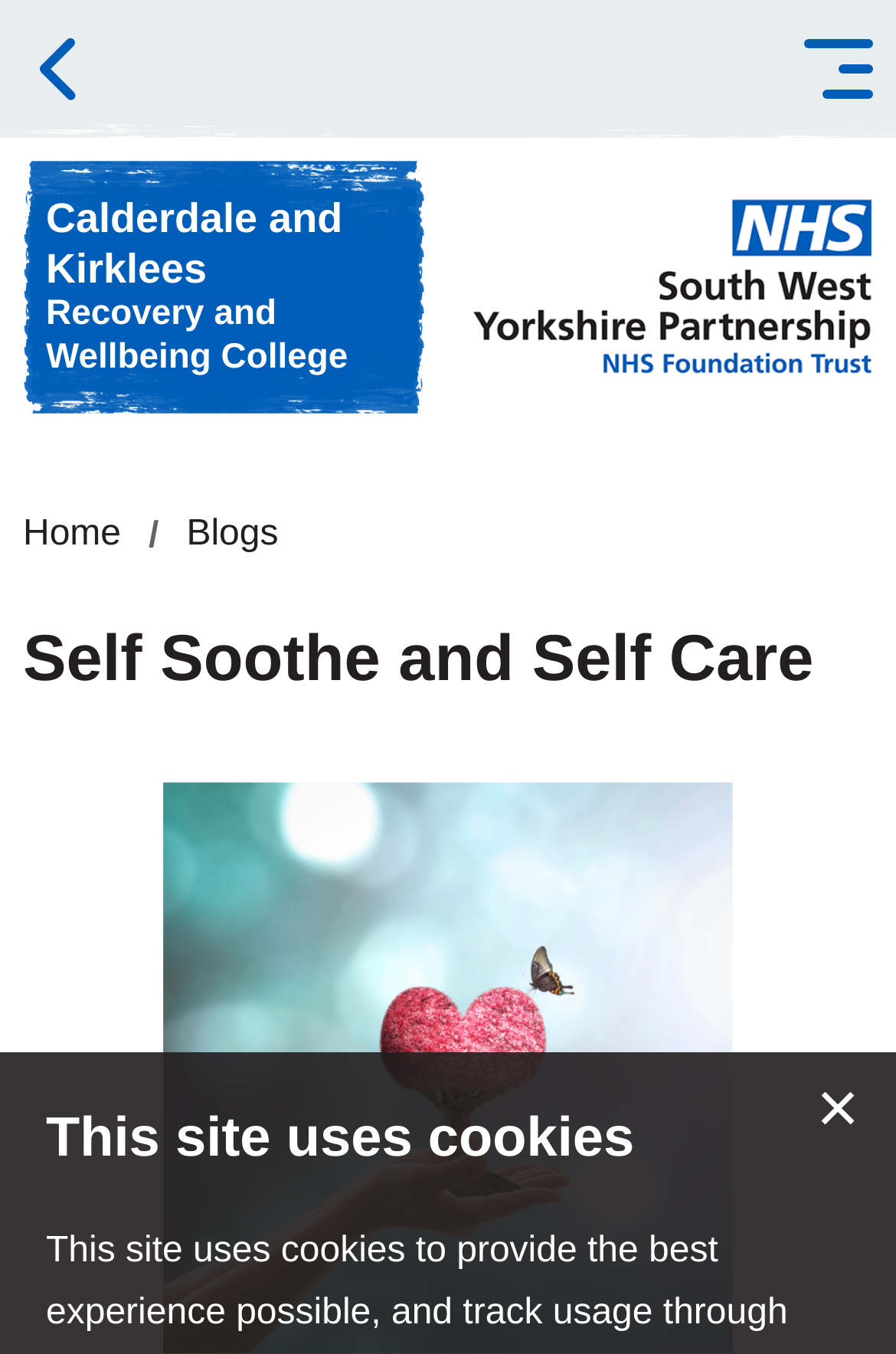What message is displayed at the bottom of the webpage?
Based on the visual content, answer with a single word or a brief phrase.

This site uses cookies